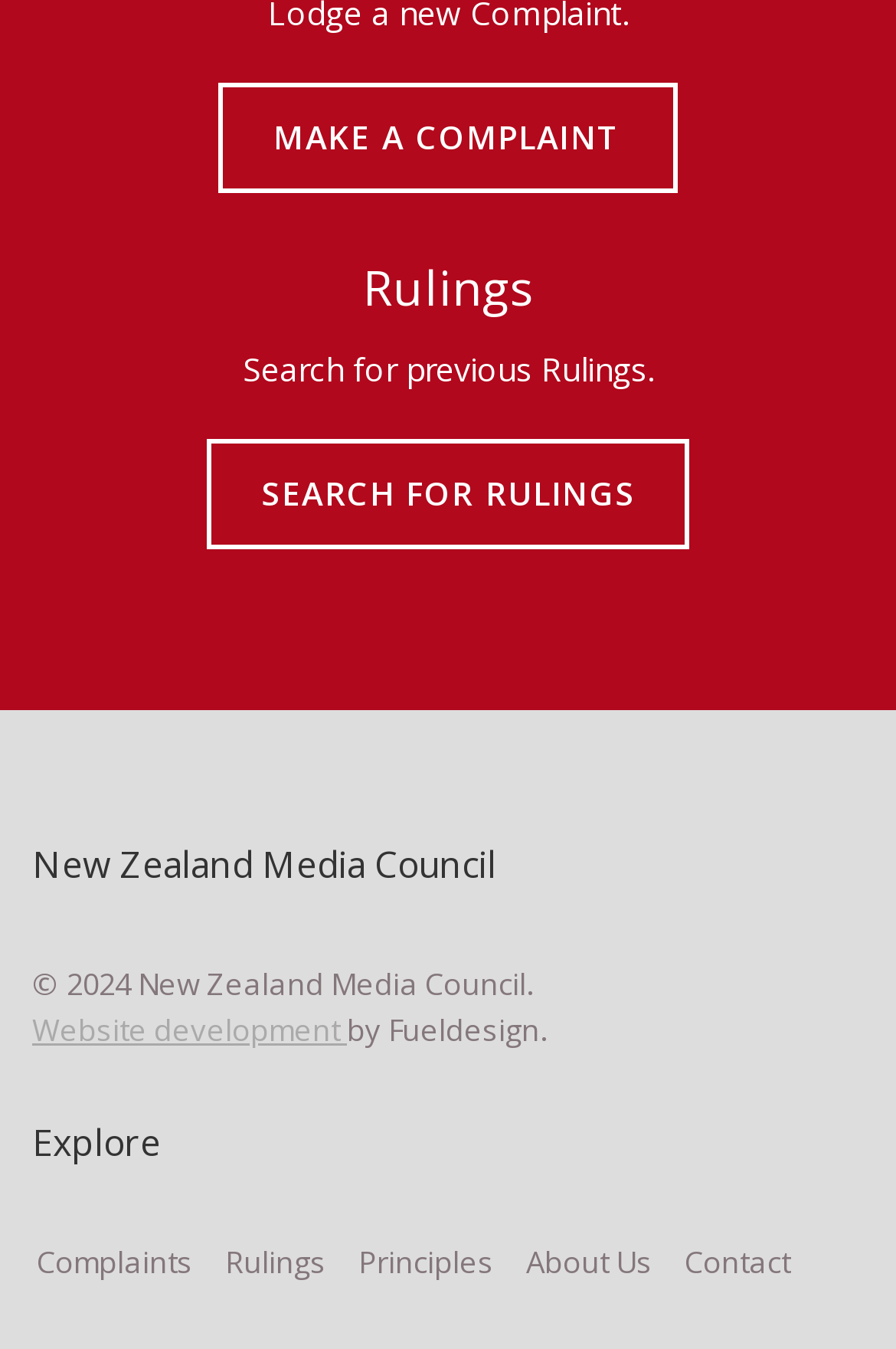Using the image as a reference, answer the following question in as much detail as possible:
How many links are there in the 'Explore' section?

The 'Explore' section at the bottom of the webpage contains five links, namely 'Complaints', 'Rulings', 'Principles', 'About Us', and 'Contact', which provide users with different options to explore the website.